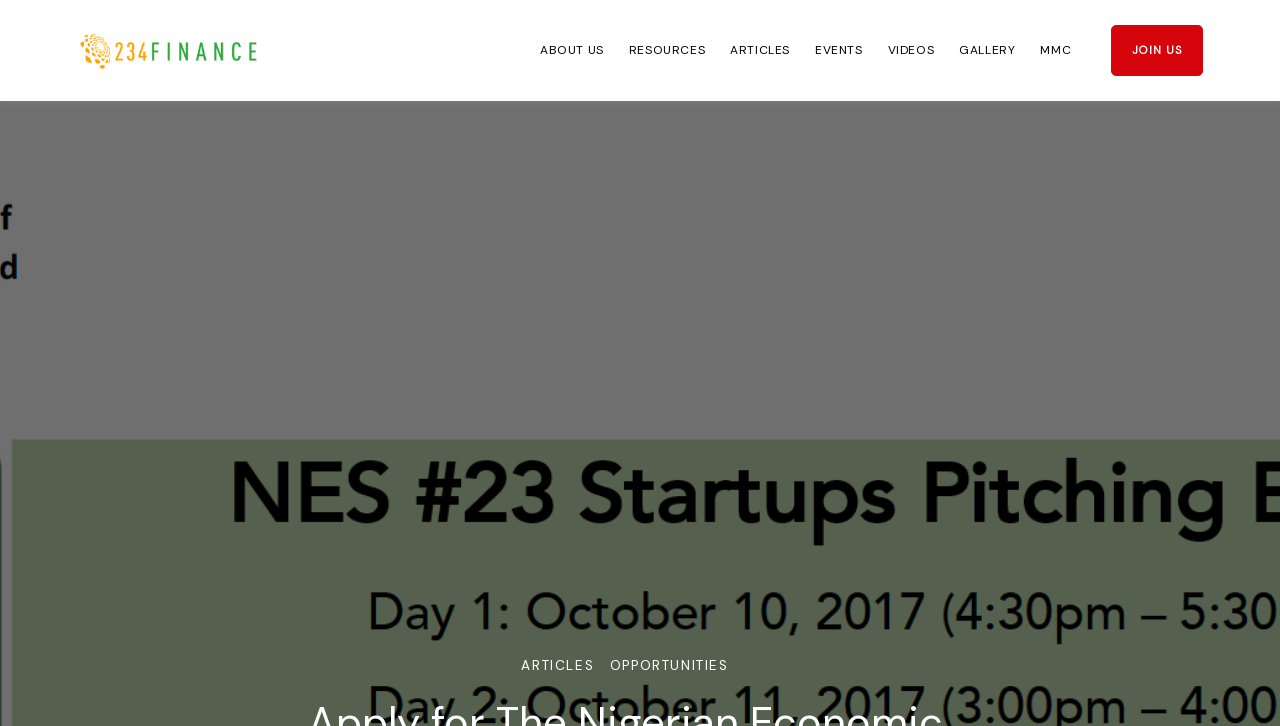Mark the bounding box of the element that matches the following description: "English Open".

None